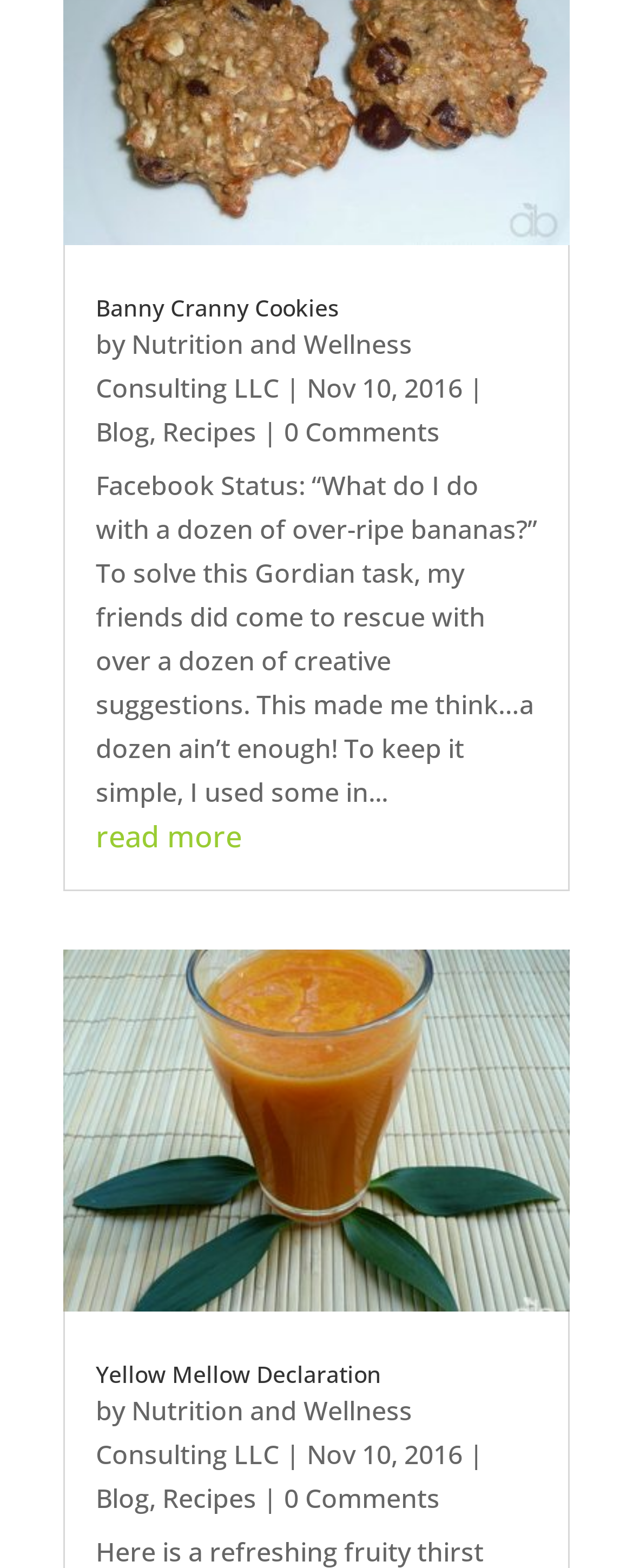Determine the bounding box of the UI element mentioned here: "read more". The coordinates must be in the format [left, top, right, bottom] with values ranging from 0 to 1.

[0.151, 0.521, 0.382, 0.546]